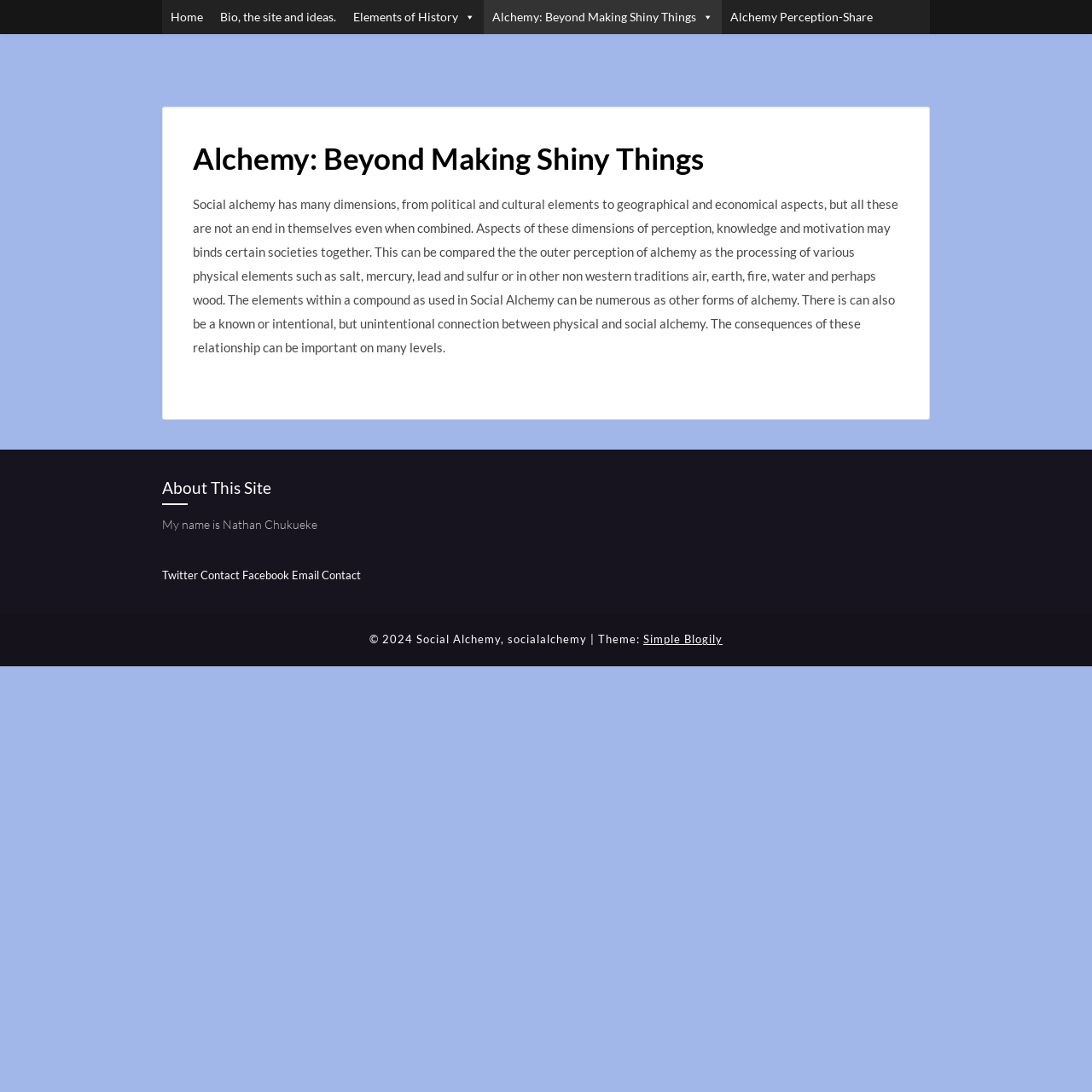Can you specify the bounding box coordinates for the region that should be clicked to fulfill this instruction: "go to home page".

[0.148, 0.0, 0.194, 0.031]